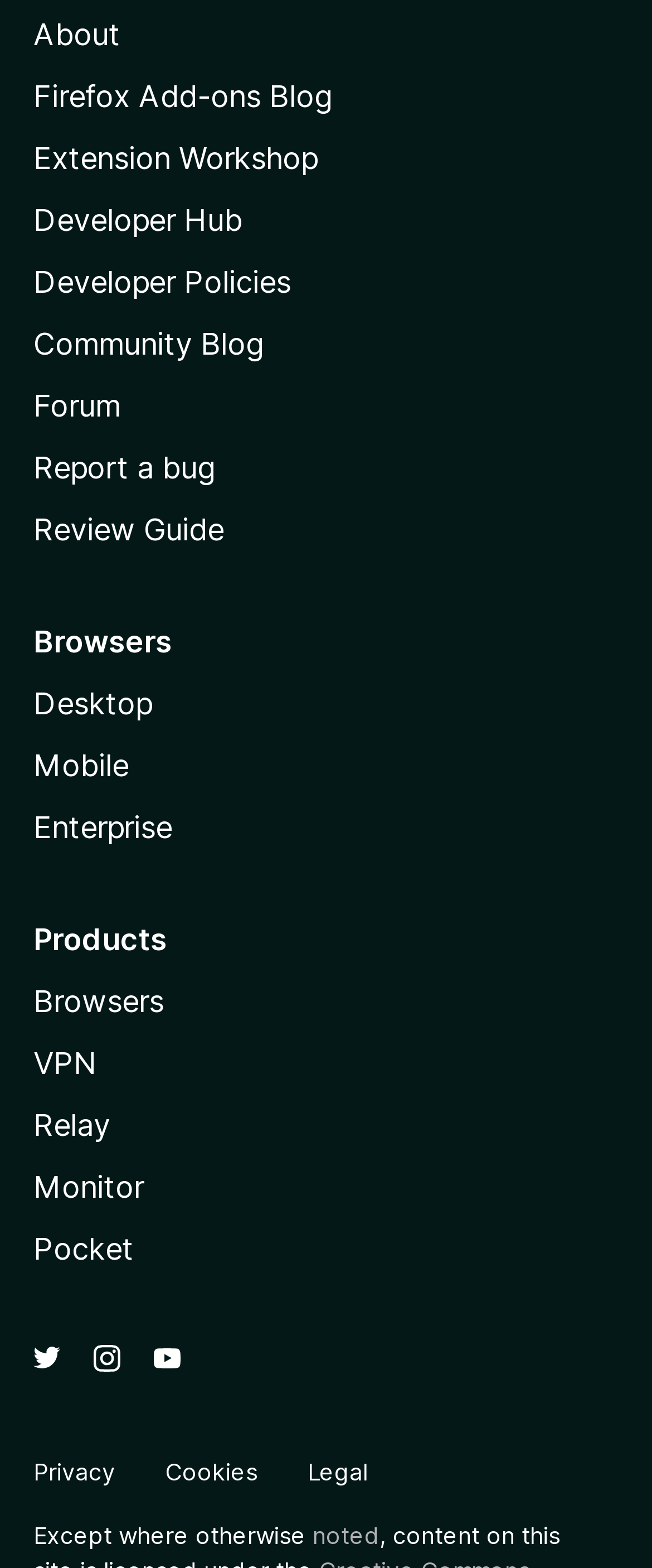Using the description "Community Blog", predict the bounding box of the relevant HTML element.

[0.051, 0.208, 0.405, 0.23]